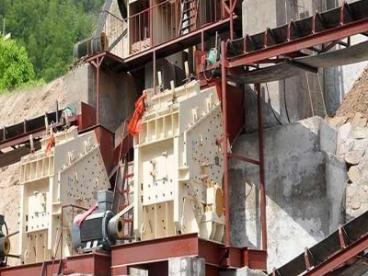What is the surrounding landscape like?
Based on the screenshot, answer the question with a single word or phrase.

Partially excavated